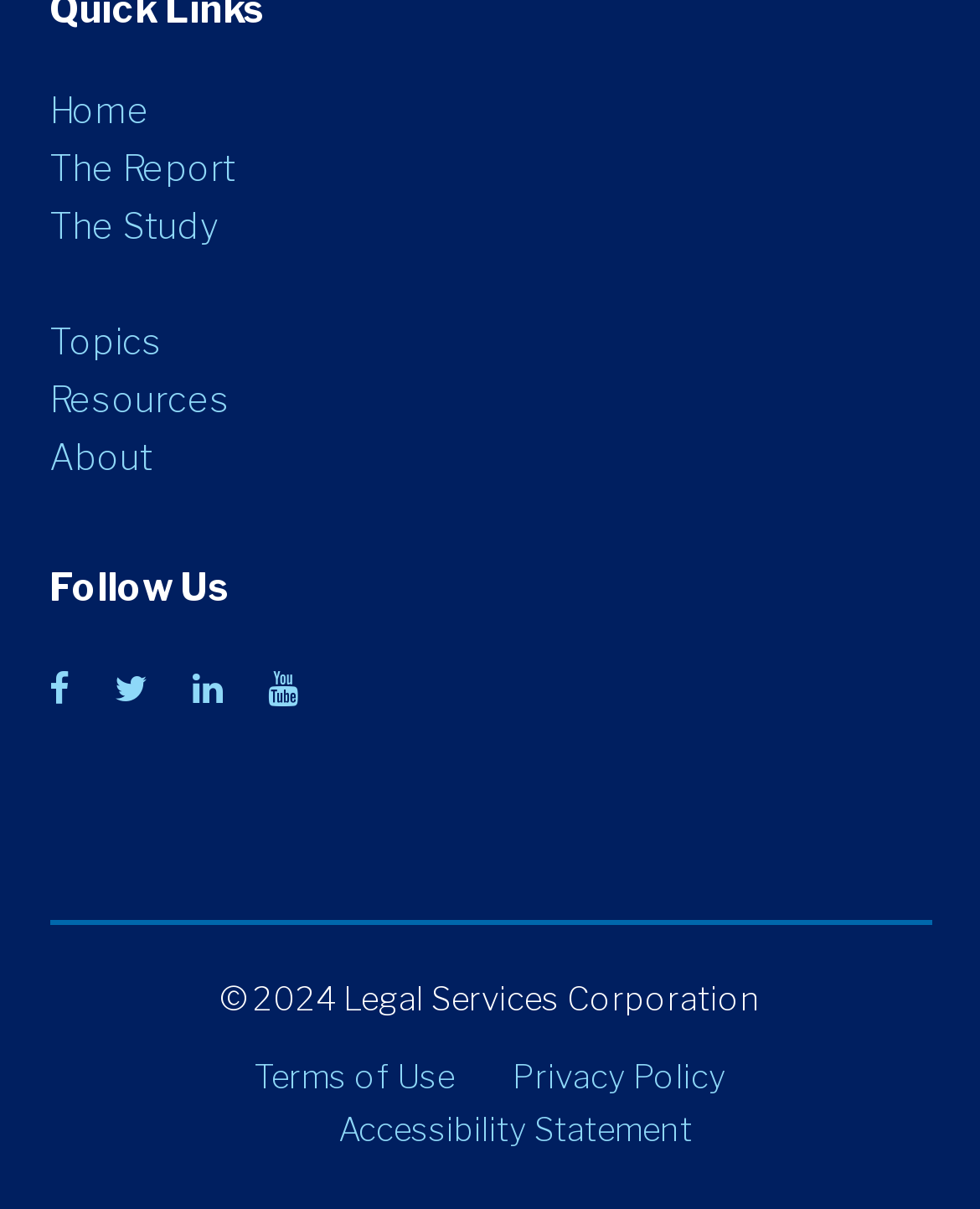What is the first menu item?
Based on the visual details in the image, please answer the question thoroughly.

The first menu item is 'Home' which is a link located at the top left of the webpage with a bounding box of [0.05, 0.073, 0.153, 0.108].